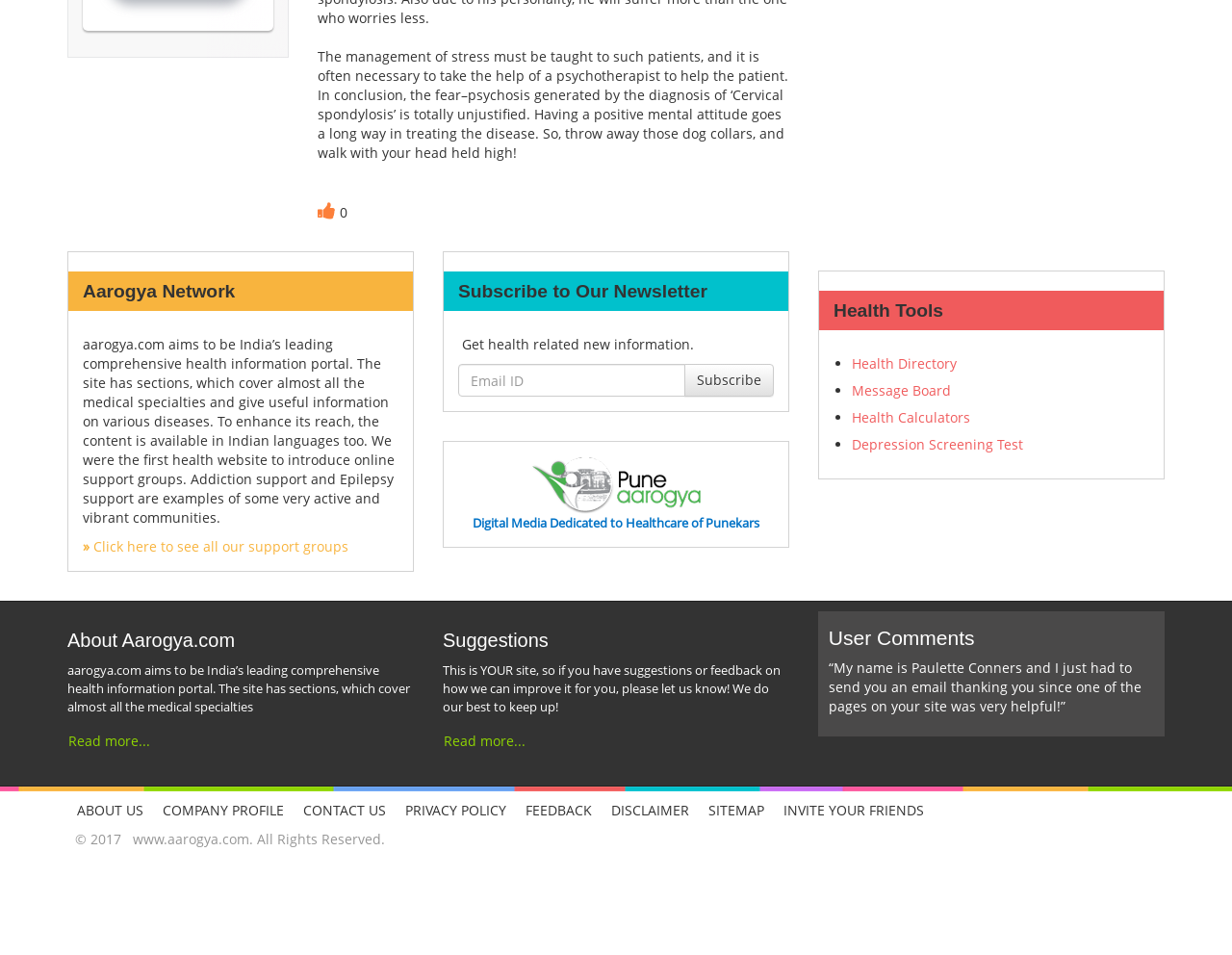What is the name of the person who thanked aarogya.com?
Give a comprehensive and detailed explanation for the question.

According to the static text '“My name is Paulette Conners and I just had to send you an email thanking you since one of the pages on your site was very helpful!”', the person who thanked aarogya.com is Paulette Conners.